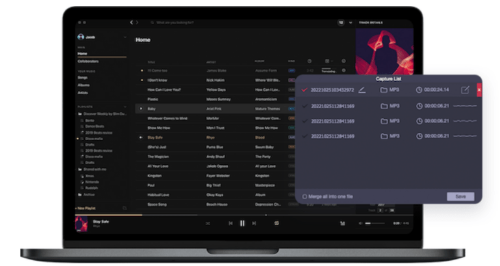What is the file format of the captured audio files?
Answer the question with a single word or phrase by looking at the picture.

MP3